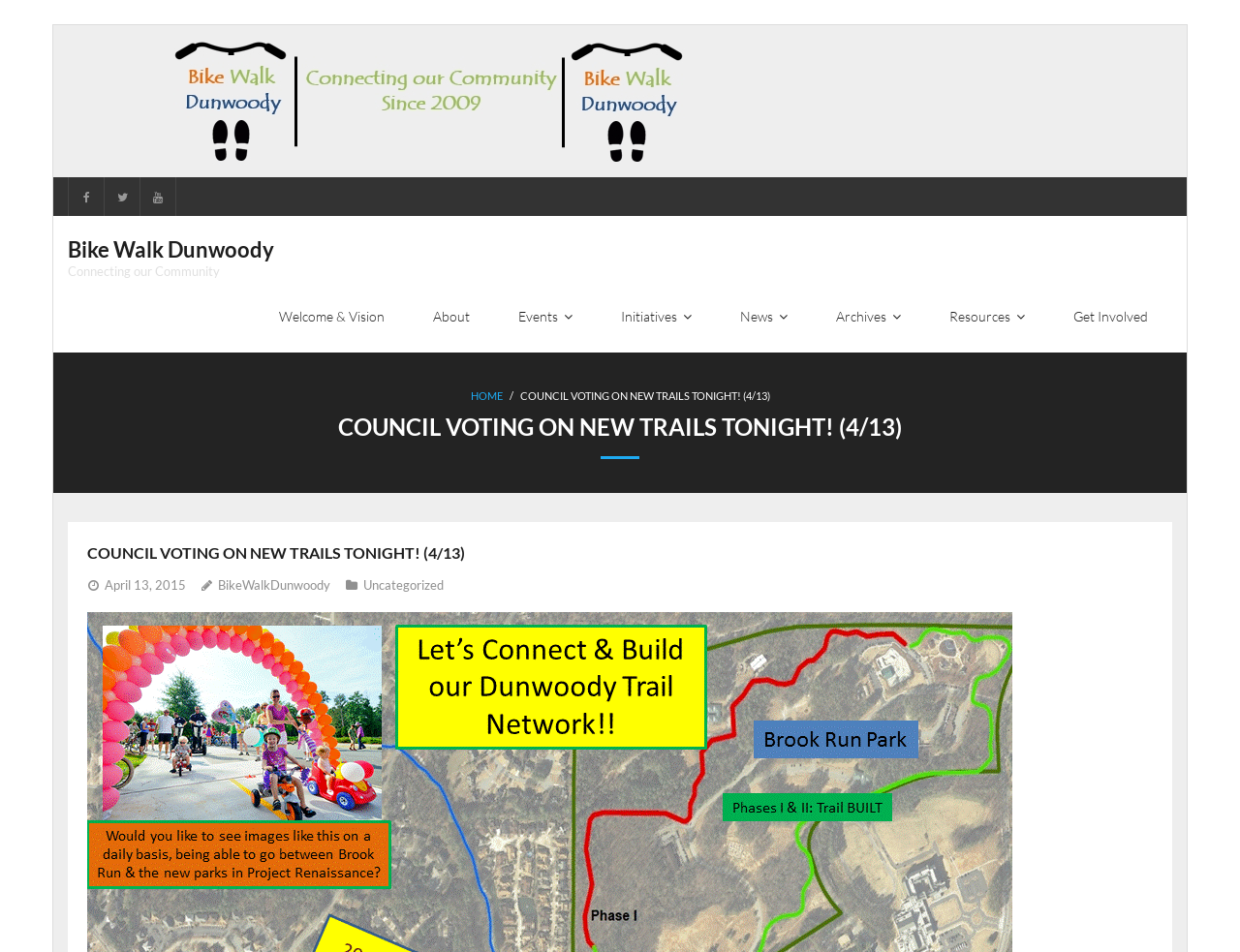Find the bounding box coordinates for the UI element whose description is: "About". The coordinates should be four float numbers between 0 and 1, in the format [left, top, right, bottom].

[0.33, 0.296, 0.398, 0.369]